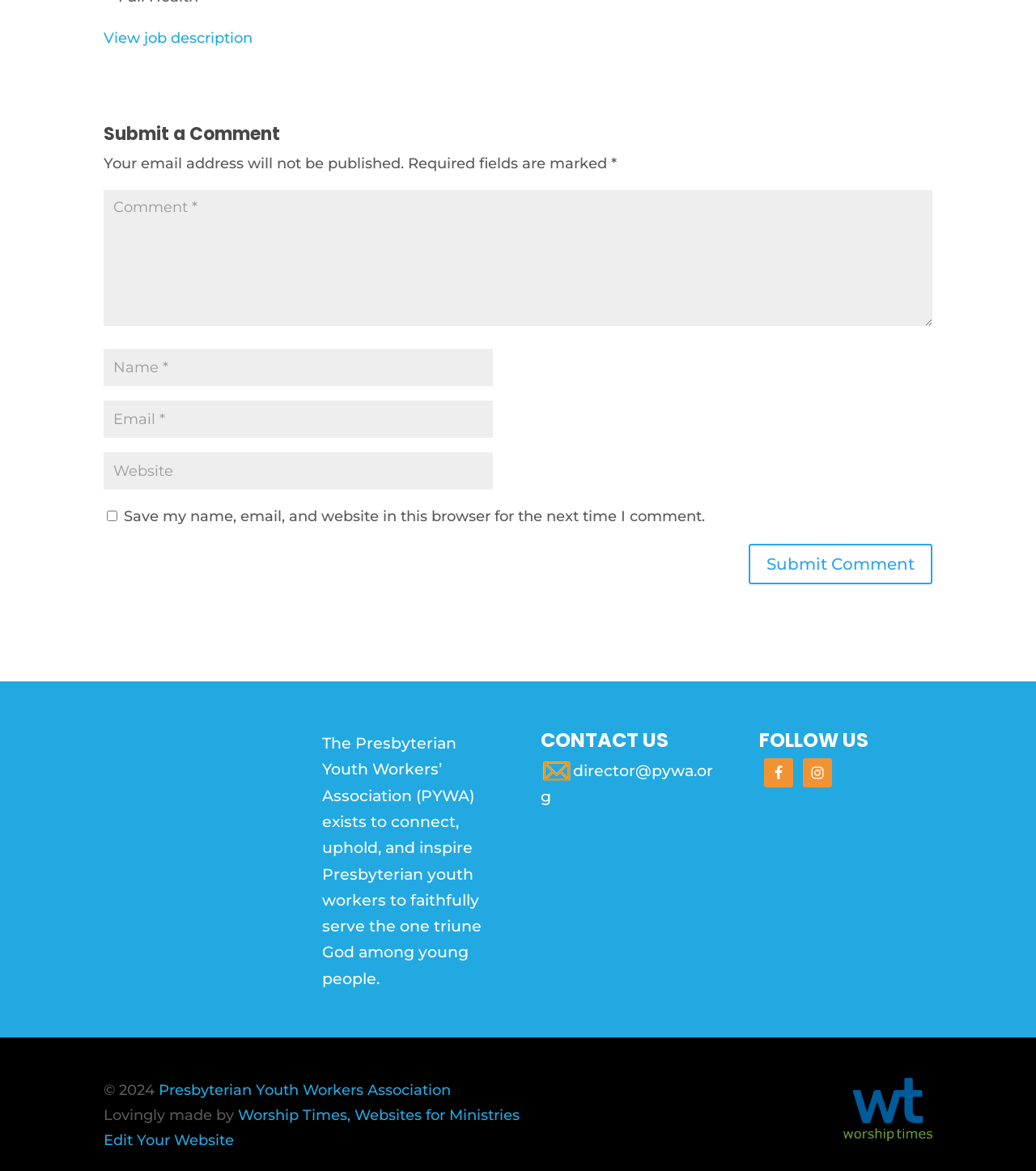Please specify the bounding box coordinates of the clickable region to carry out the following instruction: "Submit a comment". The coordinates should be four float numbers between 0 and 1, in the format [left, top, right, bottom].

[0.723, 0.464, 0.9, 0.499]